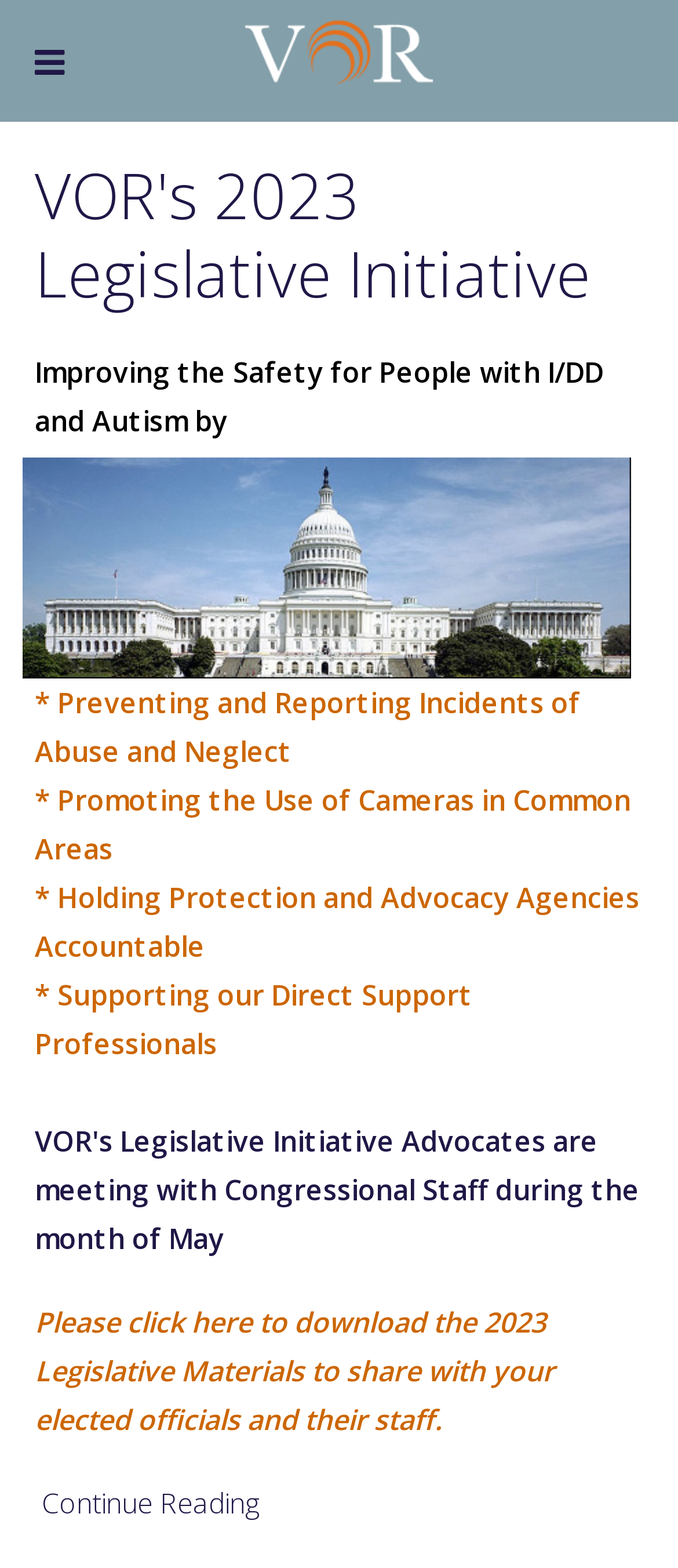Utilize the details in the image to give a detailed response to the question: How many points are mentioned in the legislative initiative?

The legislative initiative mentions four points: Preventing and Reporting Incidents of Abuse and Neglect, Promoting the Use of Cameras in Common Areas, Holding Protection and Advocacy Agencies Accountable, and Supporting our Direct Support Professionals.